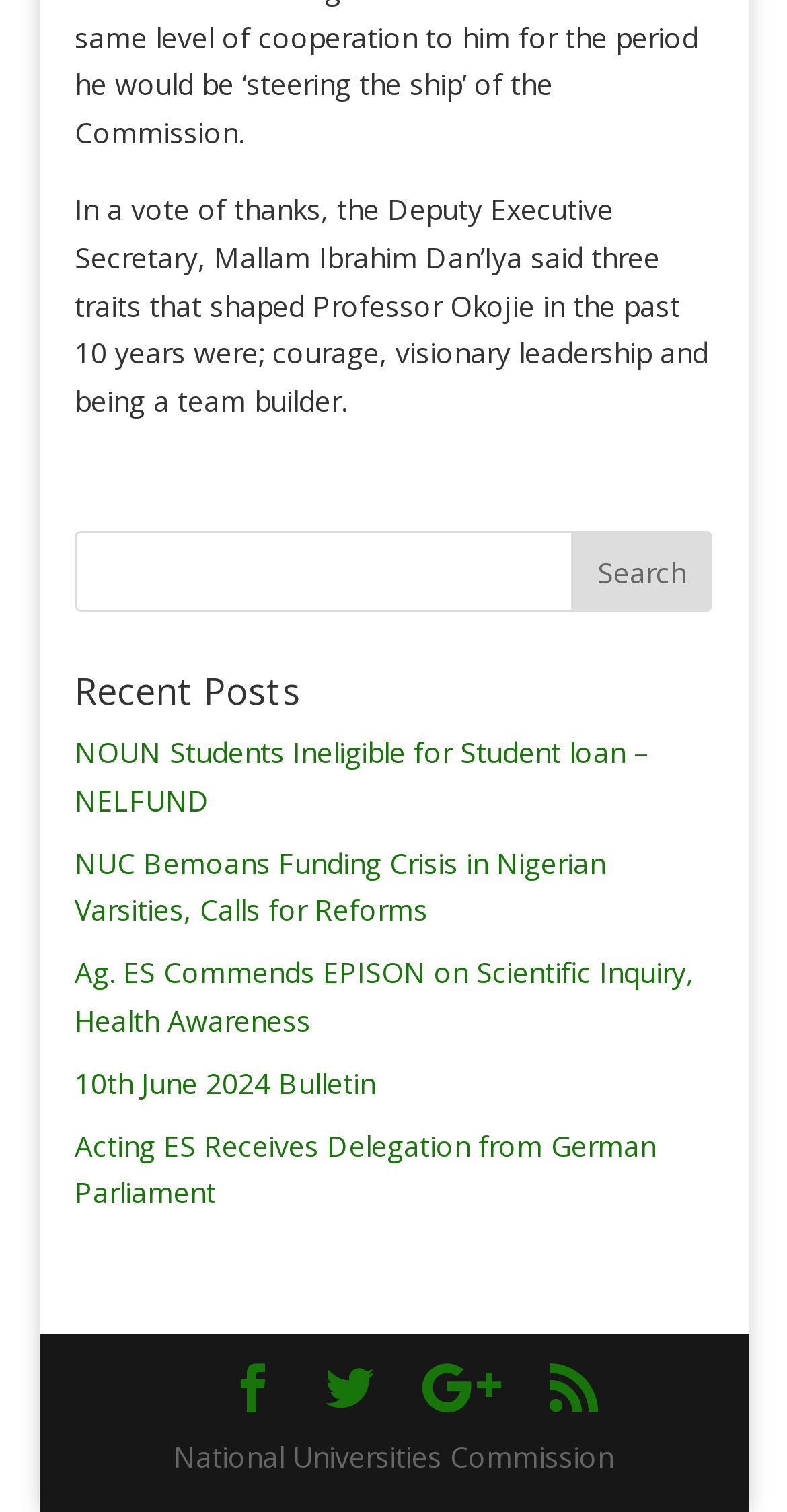From the element description: "10th June 2024 Bulletin", extract the bounding box coordinates of the UI element. The coordinates should be expressed as four float numbers between 0 and 1, in the order [left, top, right, bottom].

[0.095, 0.703, 0.477, 0.729]